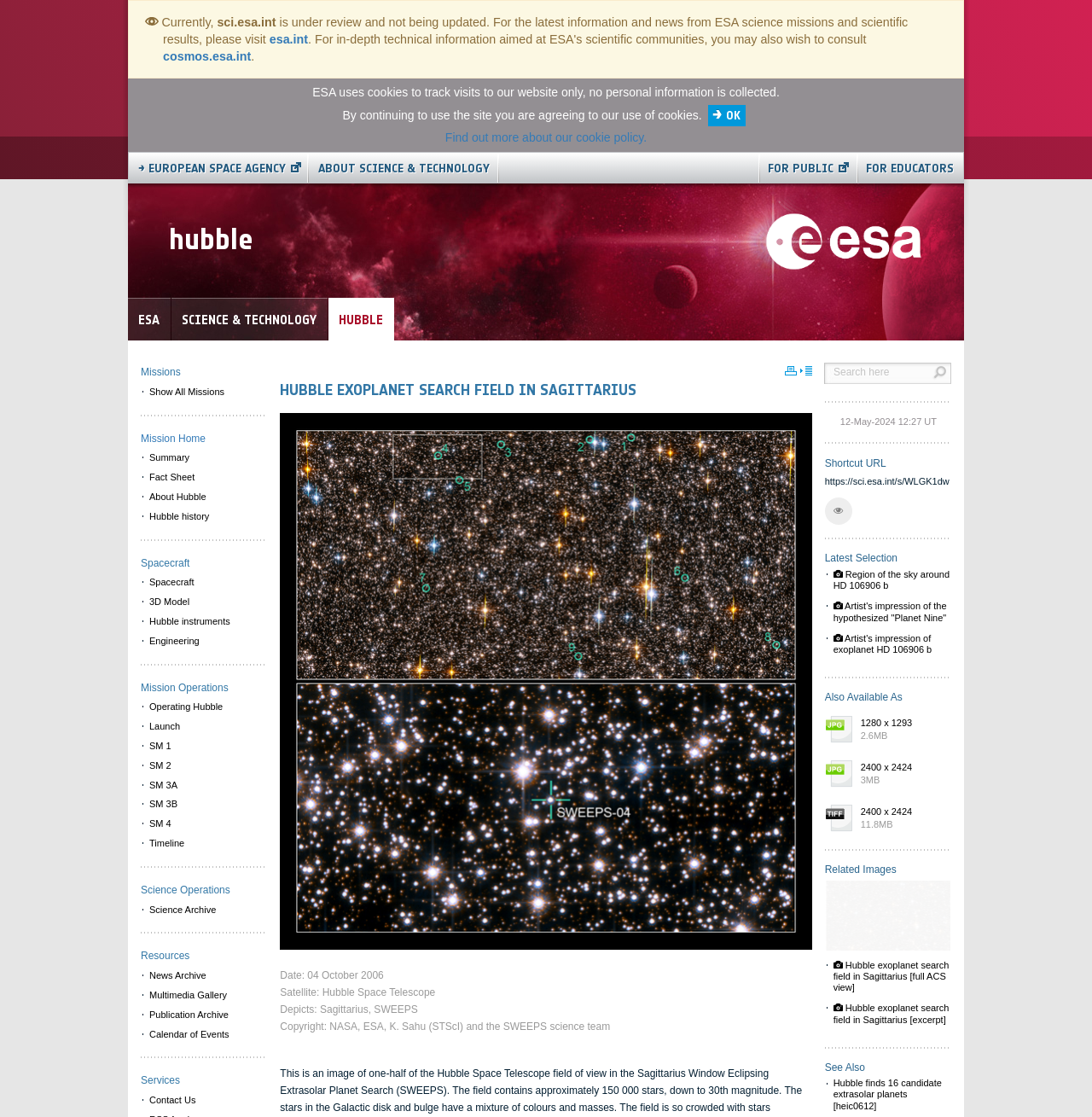Find the bounding box coordinates of the area to click in order to follow the instruction: "Visit the ESA website".

[0.247, 0.029, 0.282, 0.041]